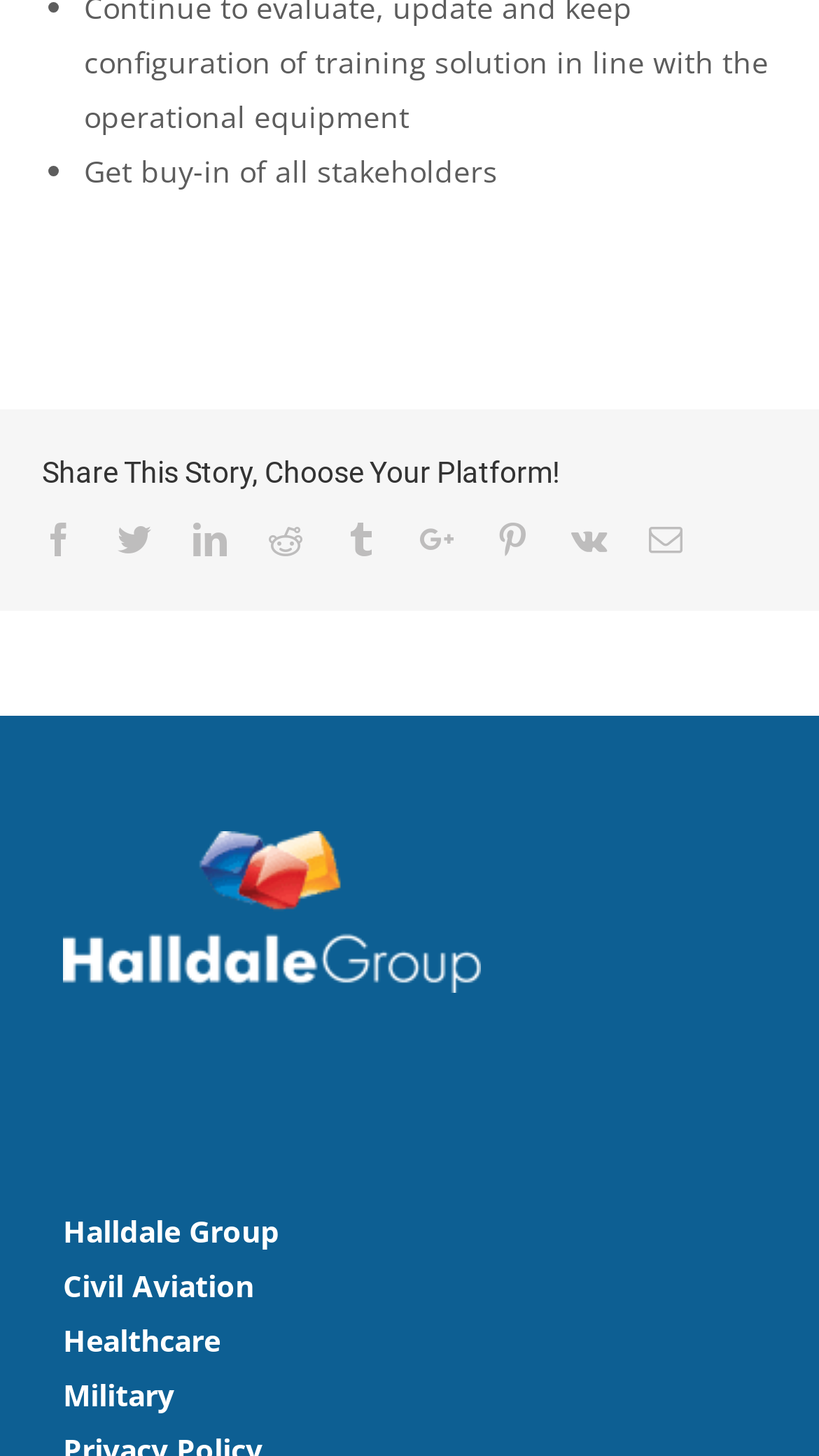How many social media platforms are available to share?
Examine the webpage screenshot and provide an in-depth answer to the question.

I counted the number of social media links available in the 'Share This Story, Choose Your Platform!' section, which includes Facebook, Twitter, Linkedin, Reddit, Tumblr, Google+, Pinterest, and Vk.